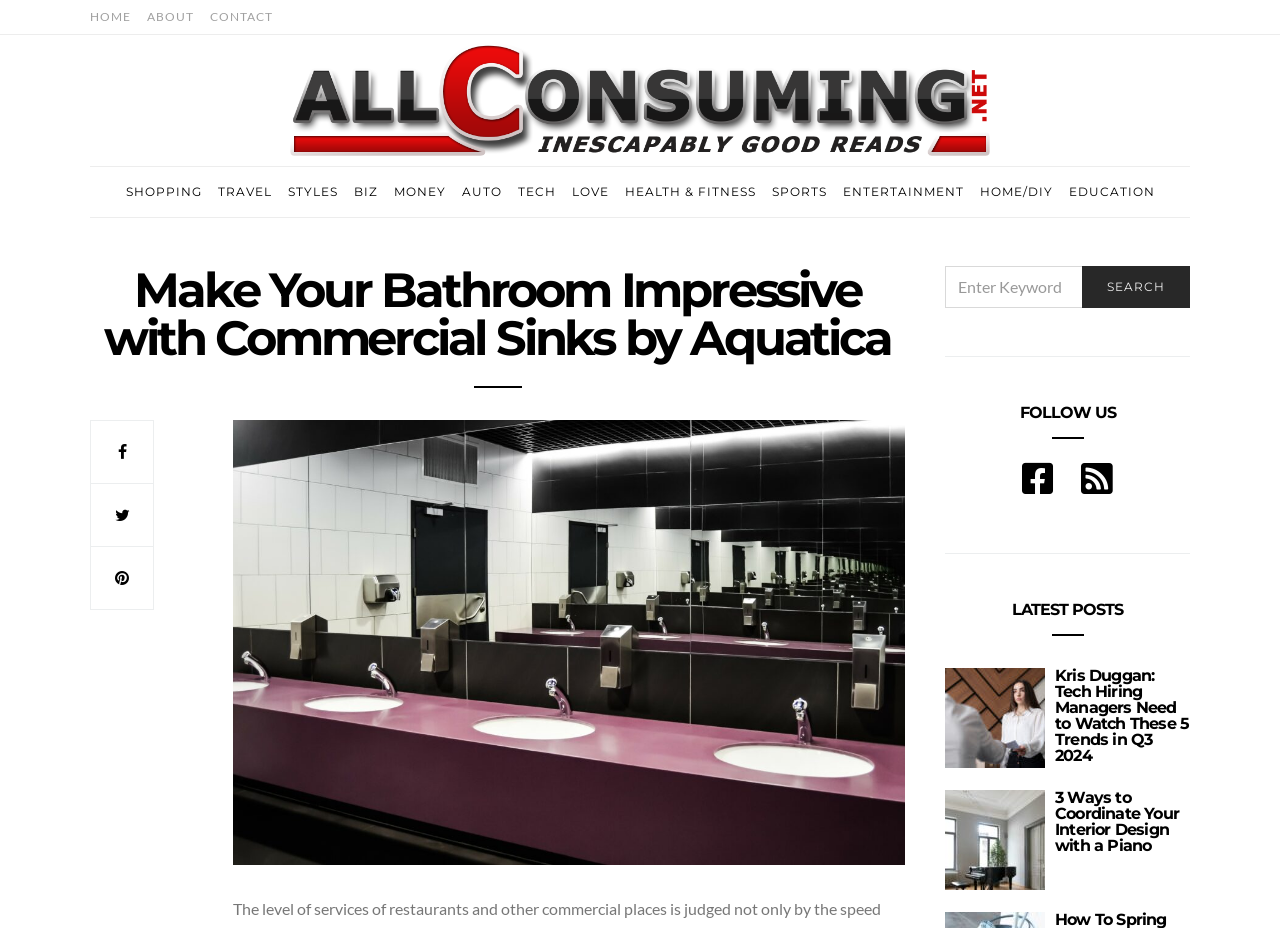Determine the bounding box coordinates of the area to click in order to meet this instruction: "Click on HOME".

[0.07, 0.0, 0.102, 0.037]